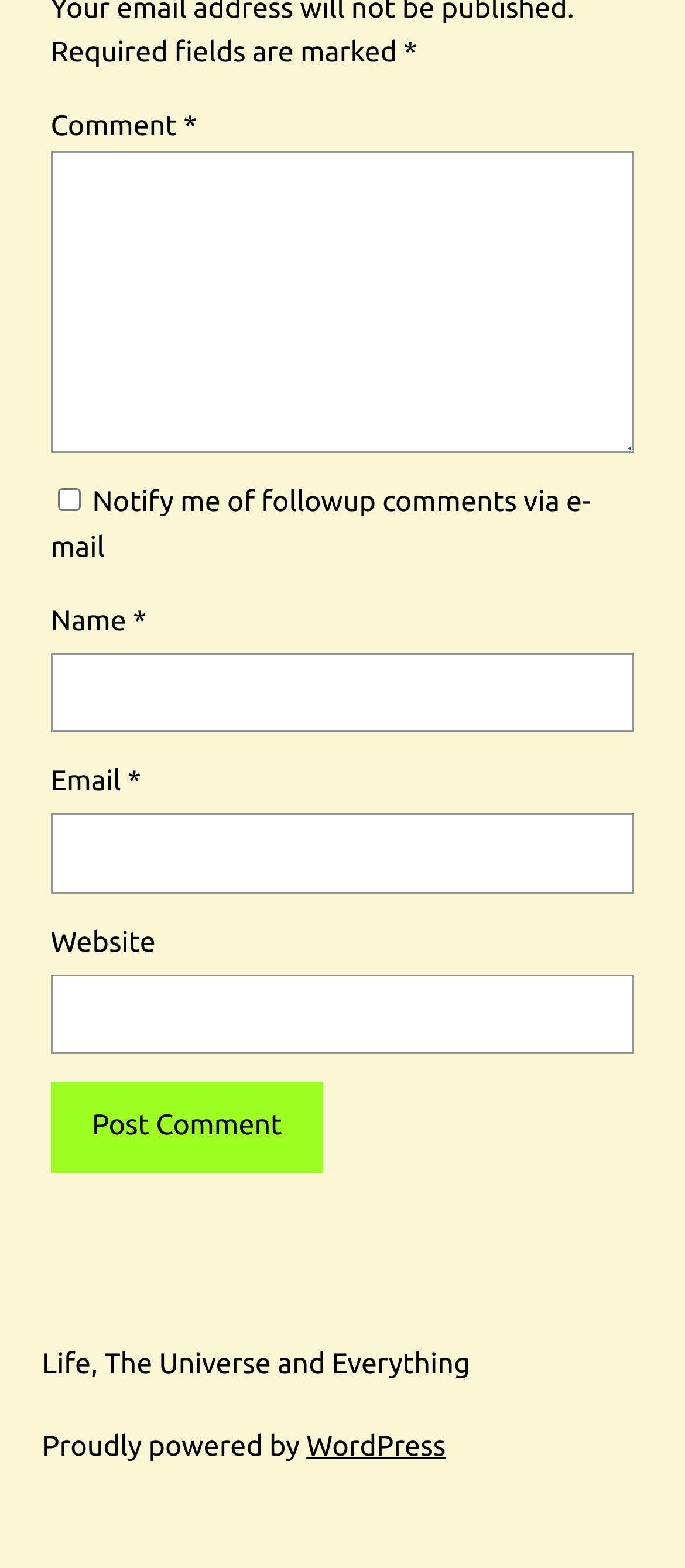Determine the bounding box coordinates in the format (top-left x, top-left y, bottom-right x, bottom-right y). Ensure all values are floating point numbers between 0 and 1. Identify the bounding box of the UI element described by: Buy

None